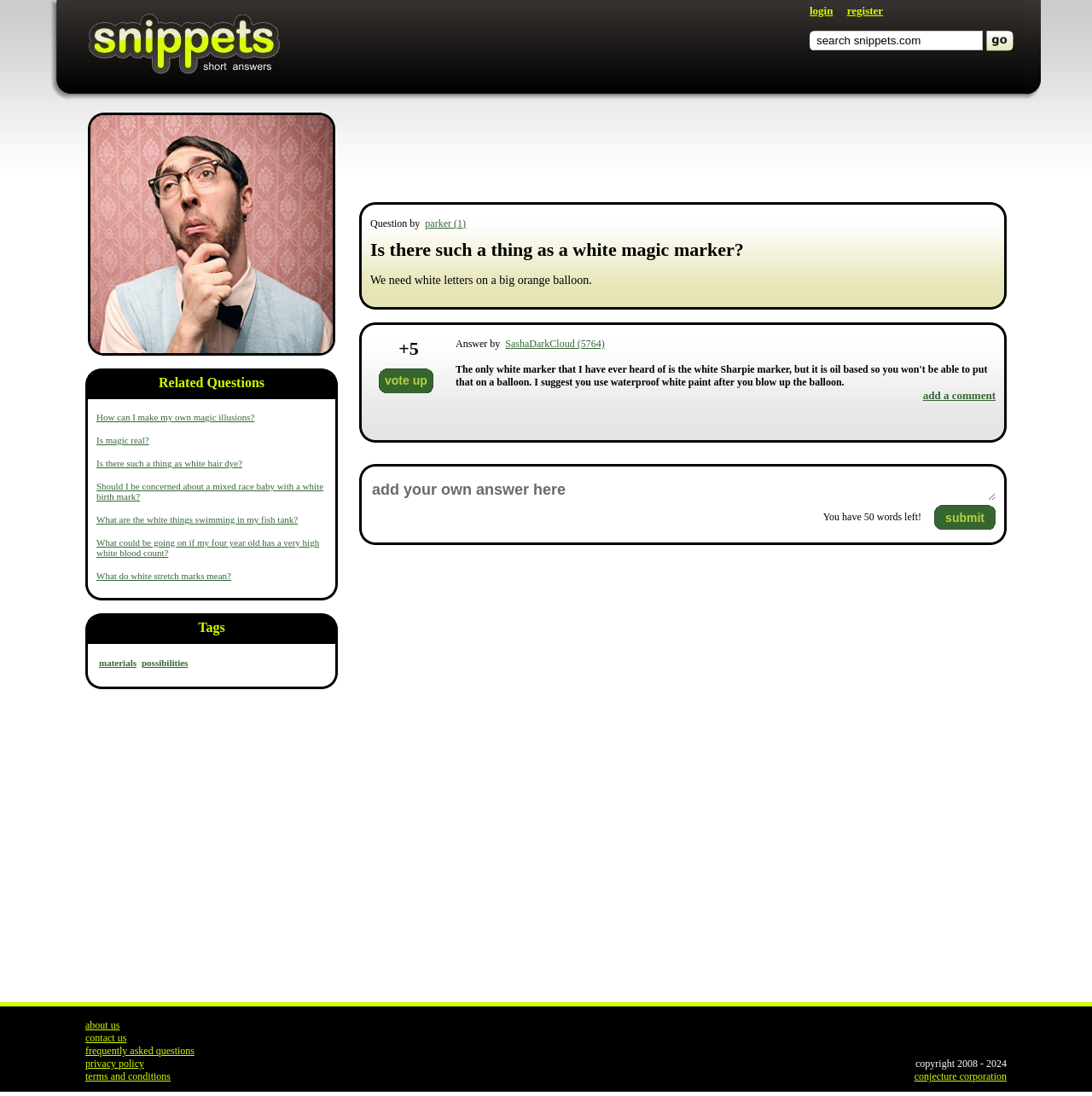Determine the bounding box coordinates of the clickable element to achieve the following action: 'click on 'How can I make my own magic illusions?''. Provide the coordinates as four float values between 0 and 1, formatted as [left, top, right, bottom].

[0.088, 0.376, 0.233, 0.385]